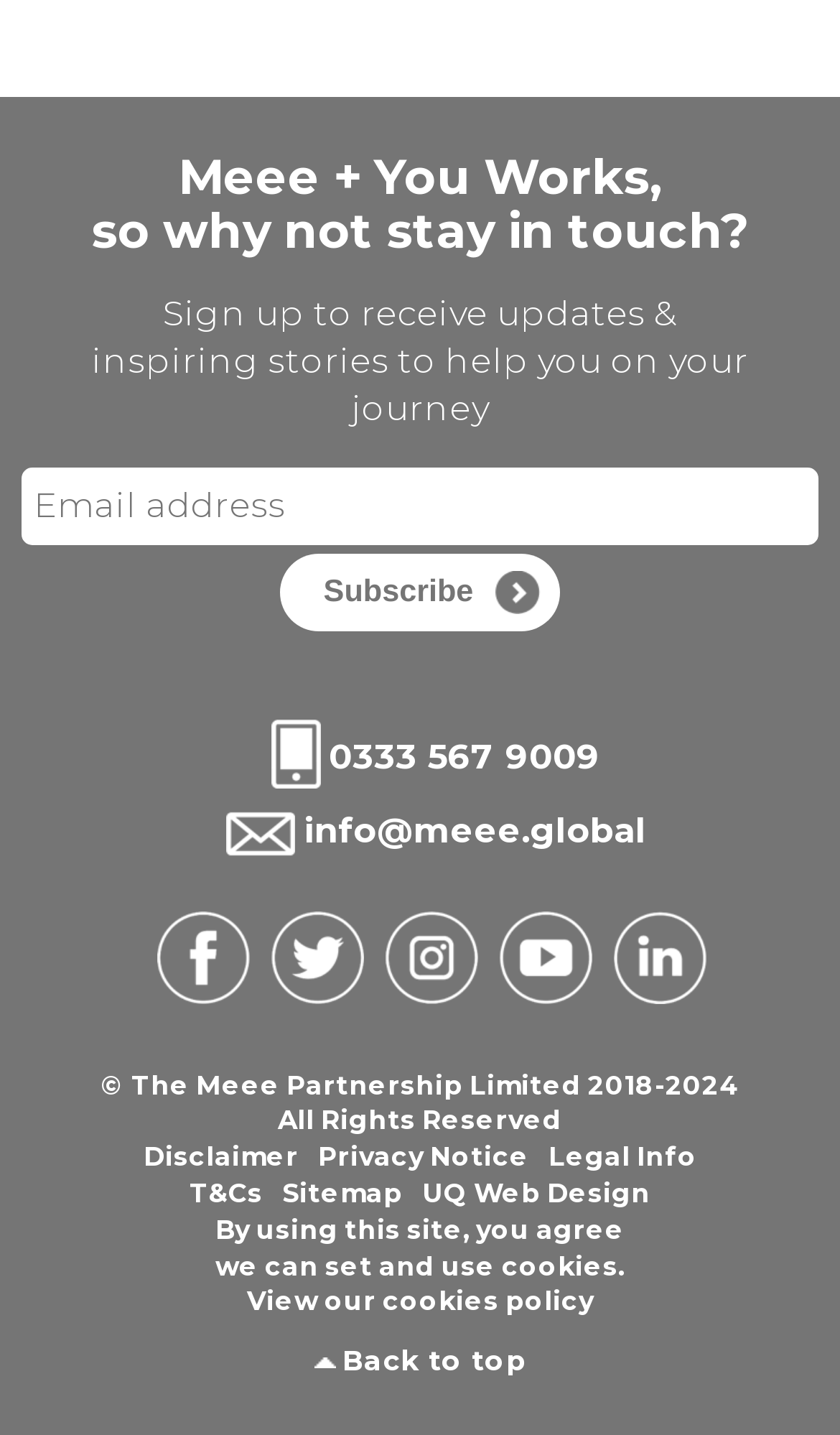How can you contact Meee via phone?
From the screenshot, provide a brief answer in one word or phrase.

0333 567 9009